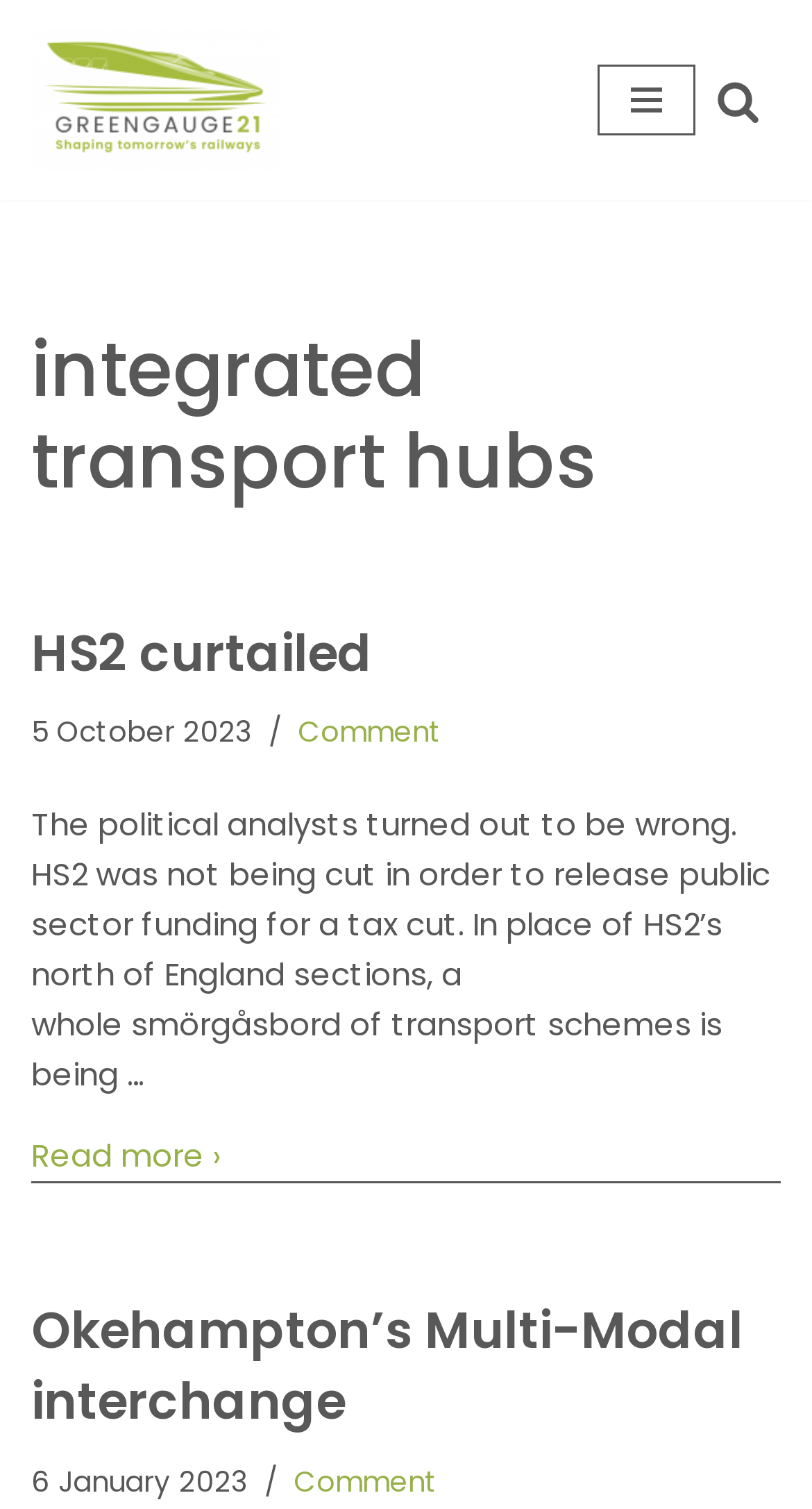Give a short answer to this question using one word or a phrase:
How many articles are on this webpage?

2